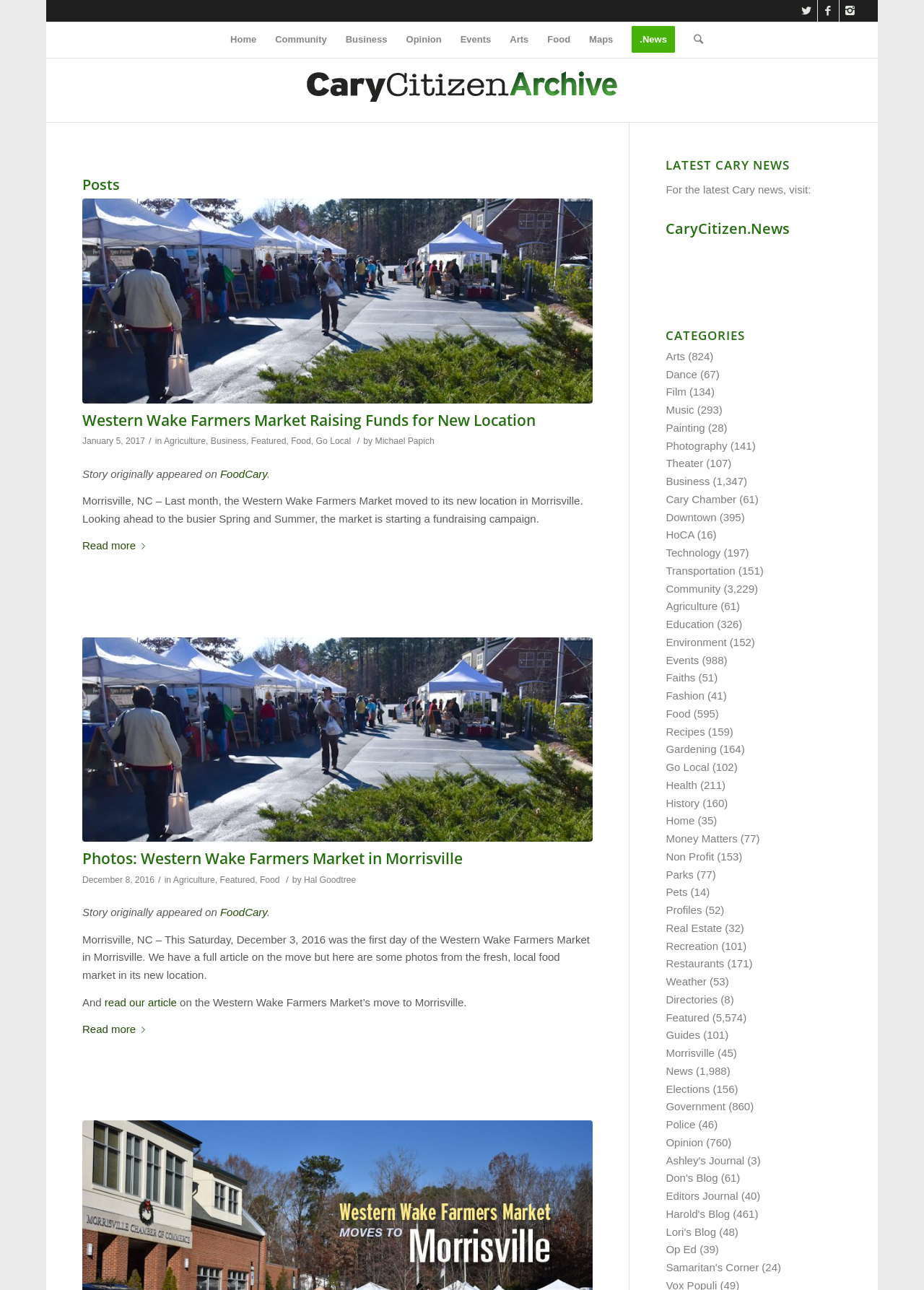Please determine the bounding box coordinates of the clickable area required to carry out the following instruction: "Read more about Western Wake Farmers Market Raising Funds for New Location". The coordinates must be four float numbers between 0 and 1, represented as [left, top, right, bottom].

[0.089, 0.417, 0.163, 0.431]